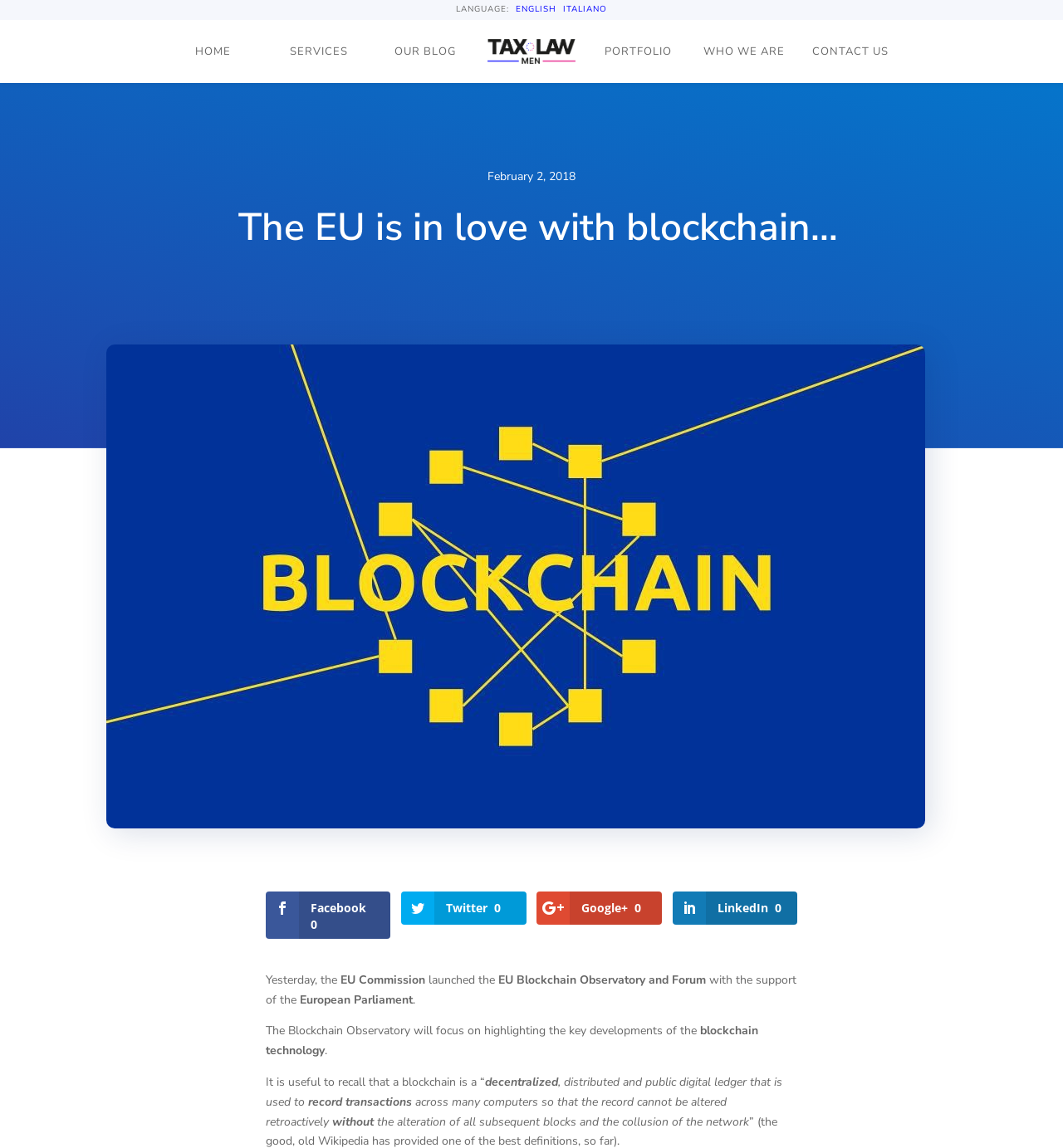Please answer the following question as detailed as possible based on the image: 
What social media platforms are available at the bottom of the page?

I found the social media platforms available at the bottom of the page by looking at the icons and text at the bottom of the page, which include Facebook, Twitter, Google+, and LinkedIn, indicating that these social media platforms are available for users to access.